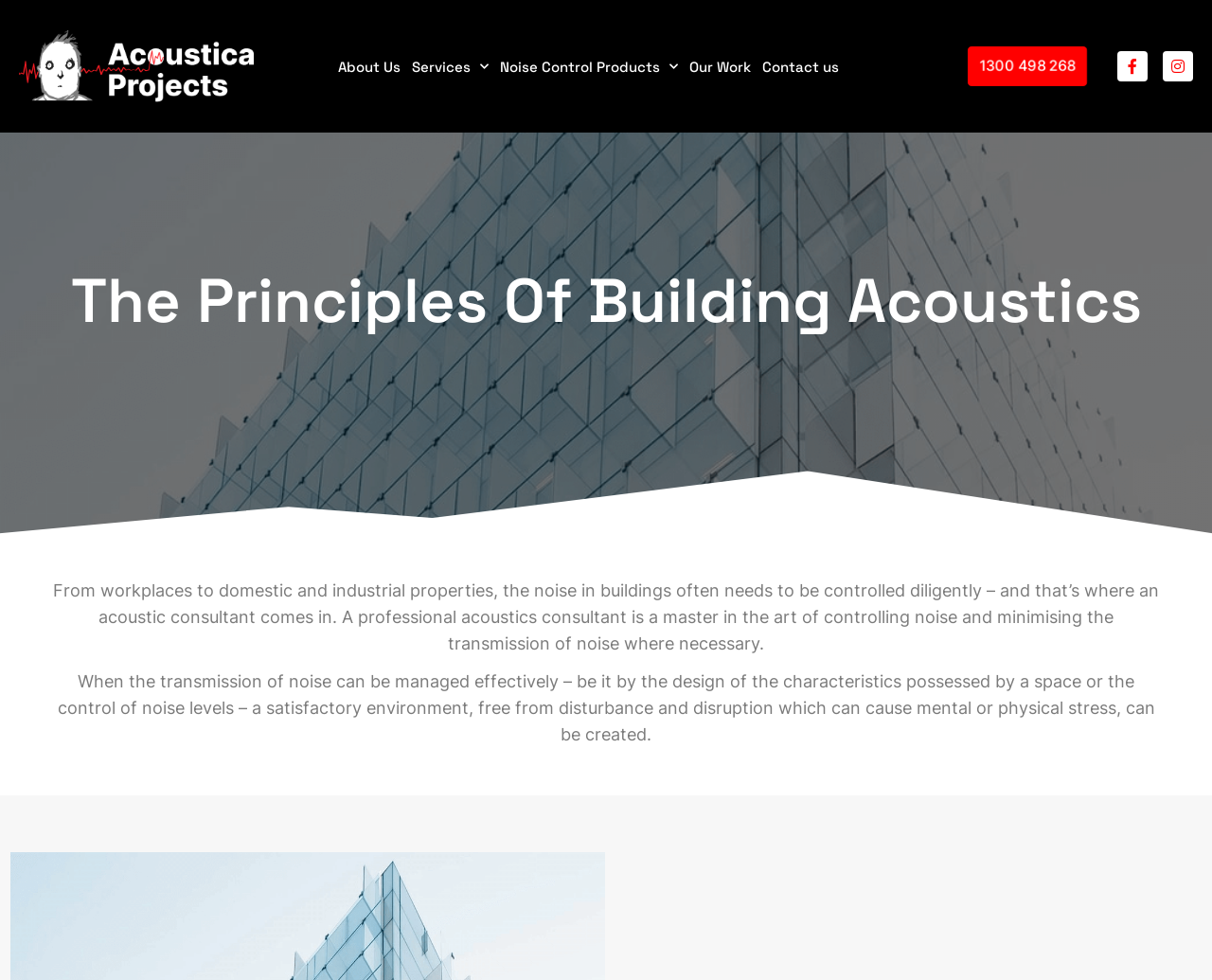Determine the bounding box of the UI element mentioned here: "Our Work". The coordinates must be in the format [left, top, right, bottom] with values ranging from 0 to 1.

[0.566, 0.05, 0.622, 0.086]